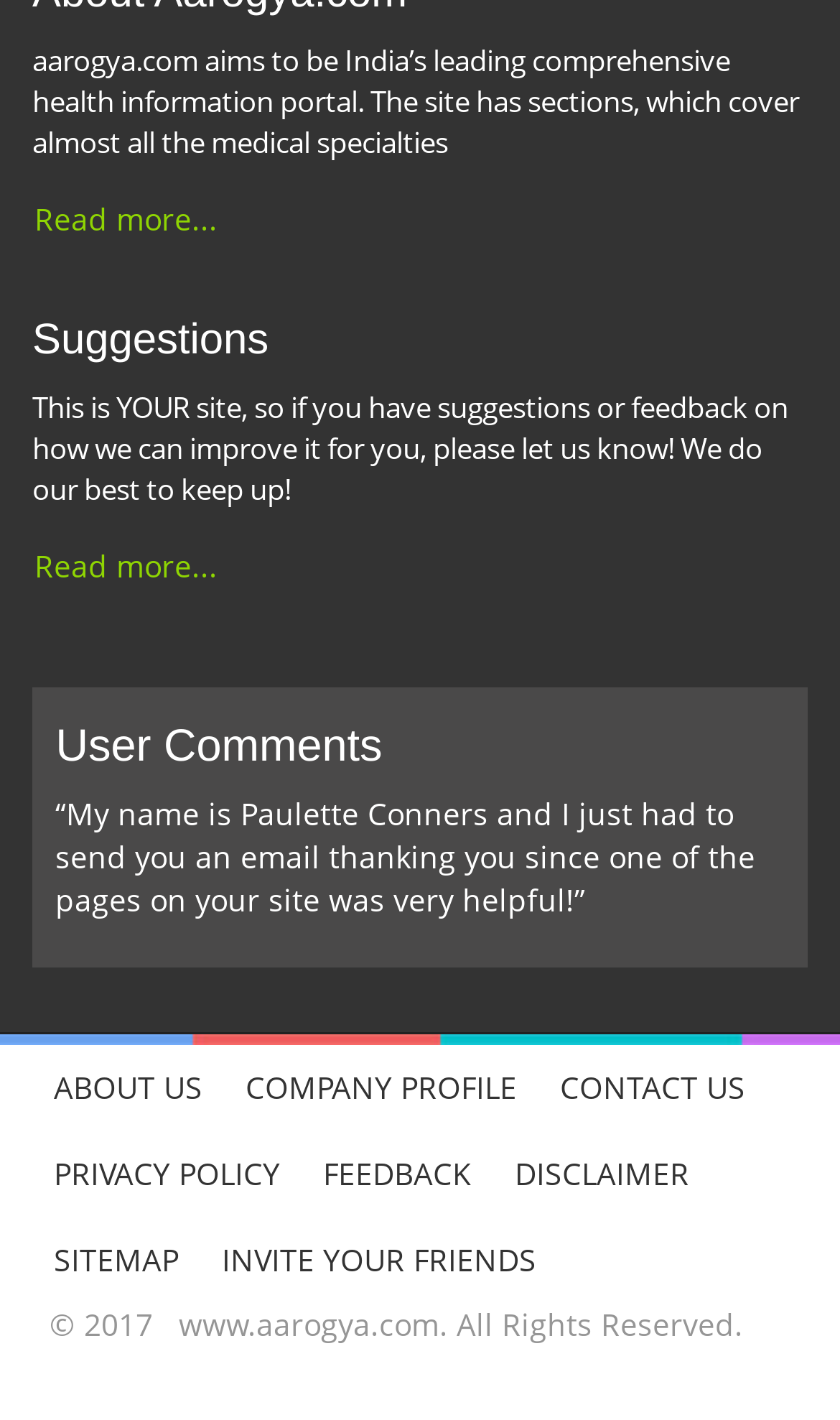Determine the bounding box coordinates of the section to be clicked to follow the instruction: "Contact the website administrator". The coordinates should be given as four float numbers between 0 and 1, formatted as [left, top, right, bottom].

[0.641, 0.735, 0.913, 0.796]